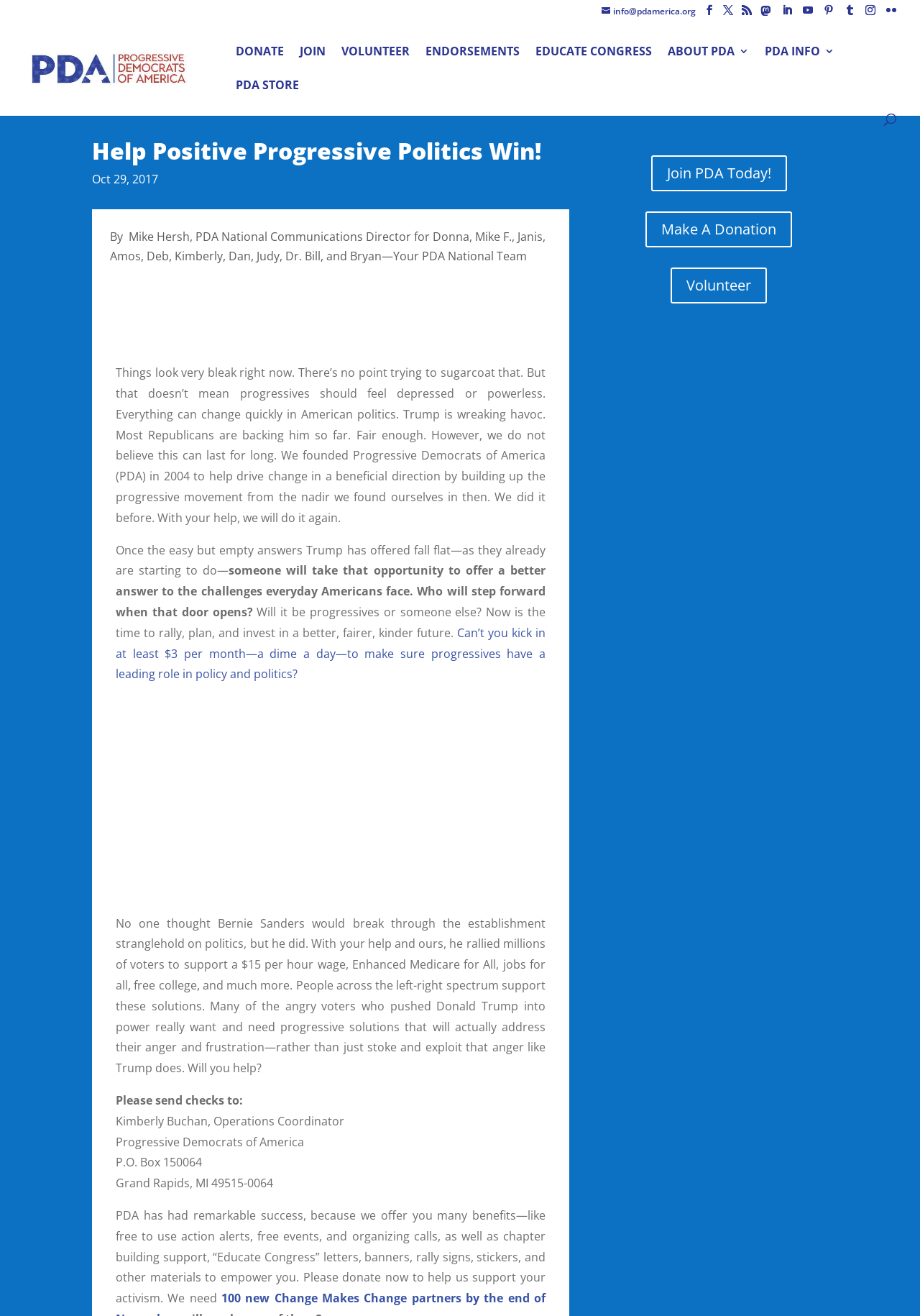Kindly determine the bounding box coordinates of the area that needs to be clicked to fulfill this instruction: "Click Donate".

[0.256, 0.035, 0.309, 0.061]